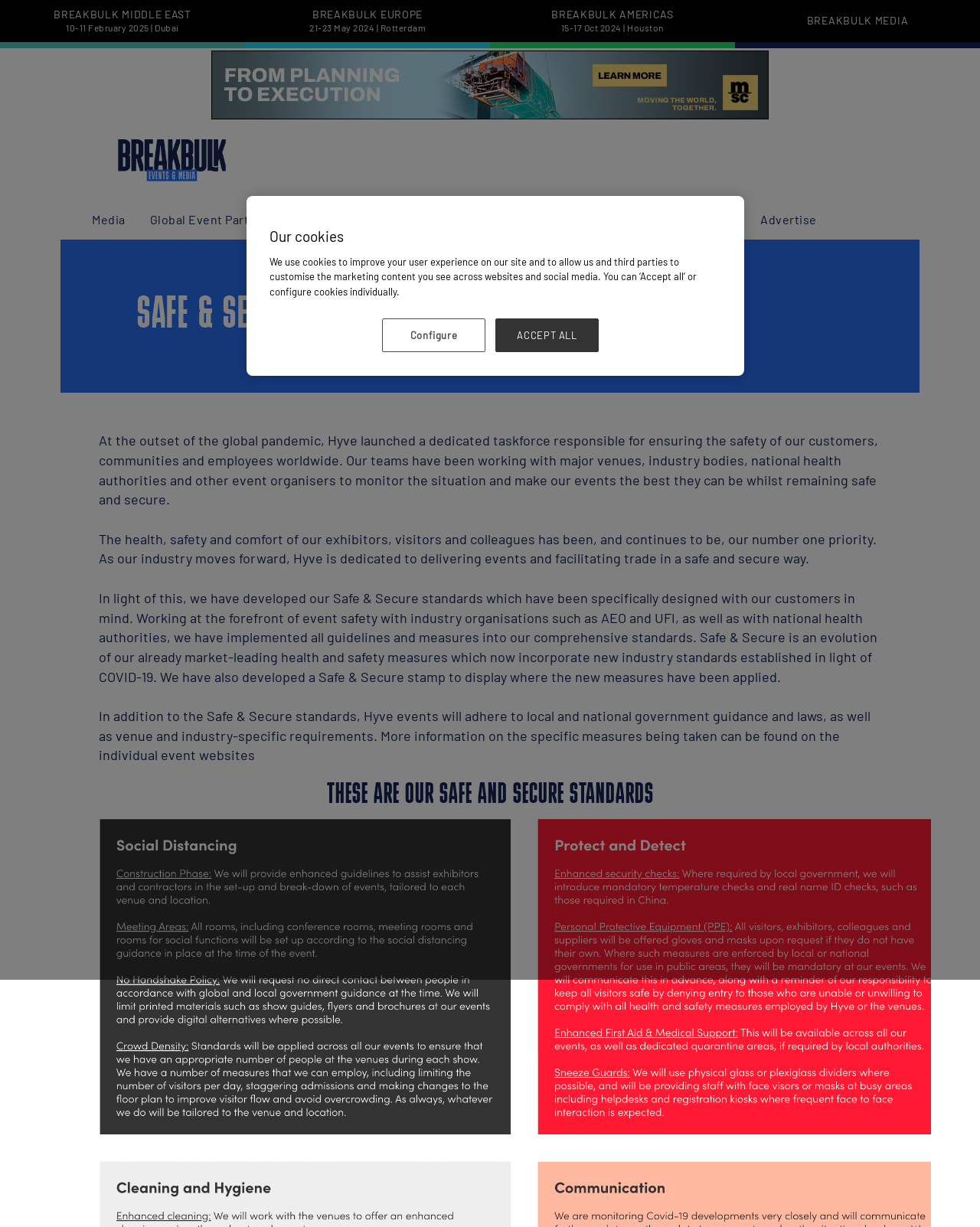Please determine the bounding box coordinates of the area that needs to be clicked to complete this task: 'Click Education Day link'. The coordinates must be four float numbers between 0 and 1, formatted as [left, top, right, bottom].

[0.655, 0.162, 0.763, 0.195]